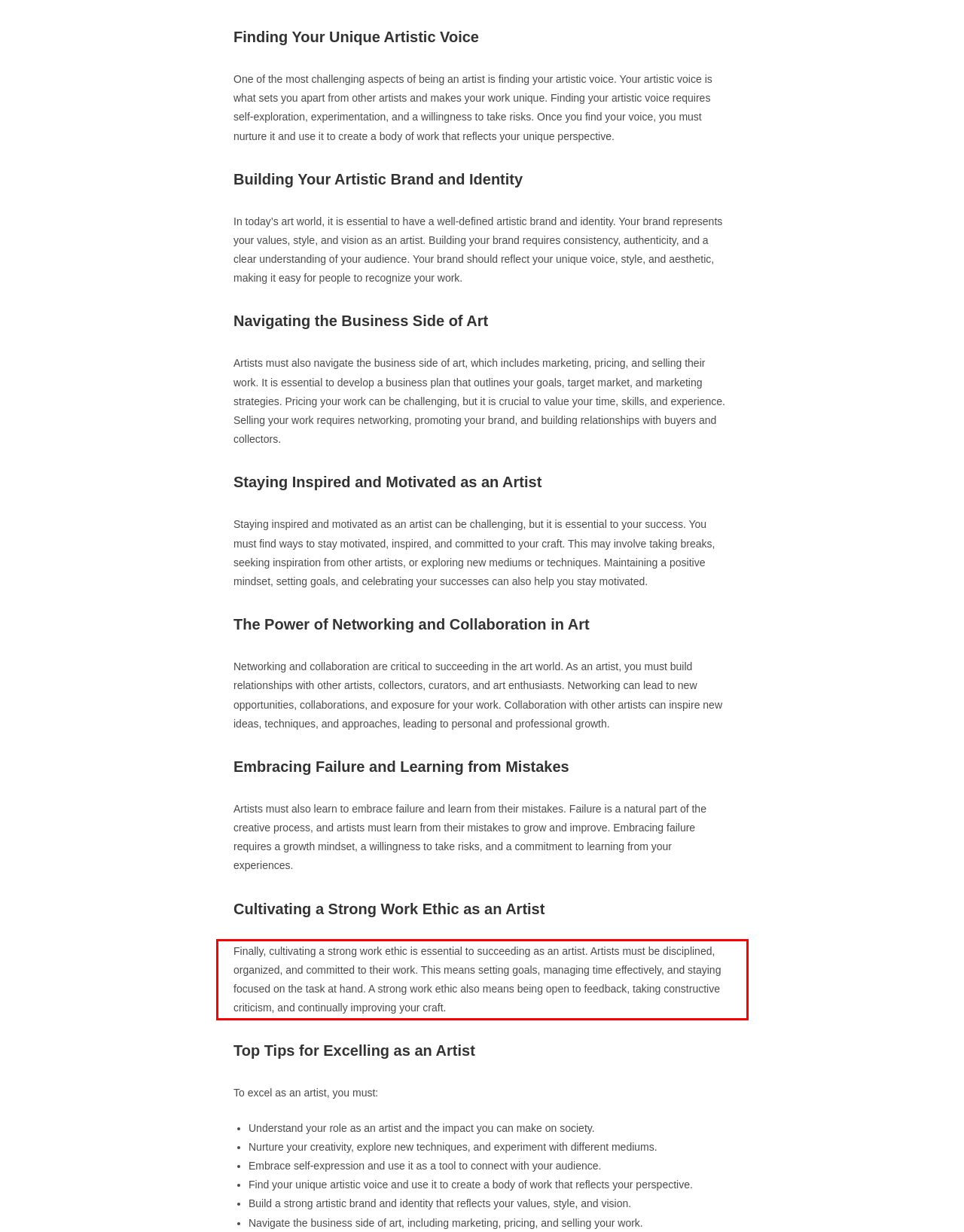Identify the text within the red bounding box on the webpage screenshot and generate the extracted text content.

Finally, cultivating a strong work ethic is essential to succeeding as an artist. Artists must be disciplined, organized, and committed to their work. This means setting goals, managing time effectively, and staying focused on the task at hand. A strong work ethic also means being open to feedback, taking constructive criticism, and continually improving your craft.